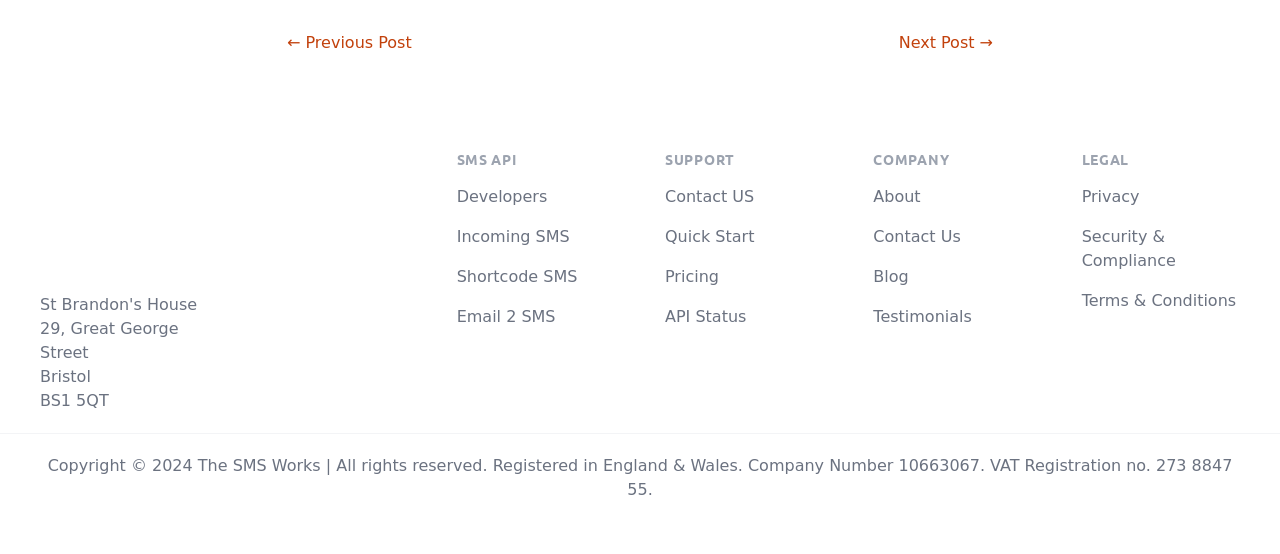What are the categories in the footer section?
Please answer the question as detailed as possible based on the image.

The categories in the footer section can be found in the complementary elements with the bounding box coordinates [0.357, 0.269, 0.48, 0.594], [0.52, 0.269, 0.643, 0.594], [0.682, 0.269, 0.806, 0.594], and [0.845, 0.269, 0.969, 0.565], which are located at the bottom of the webpage.